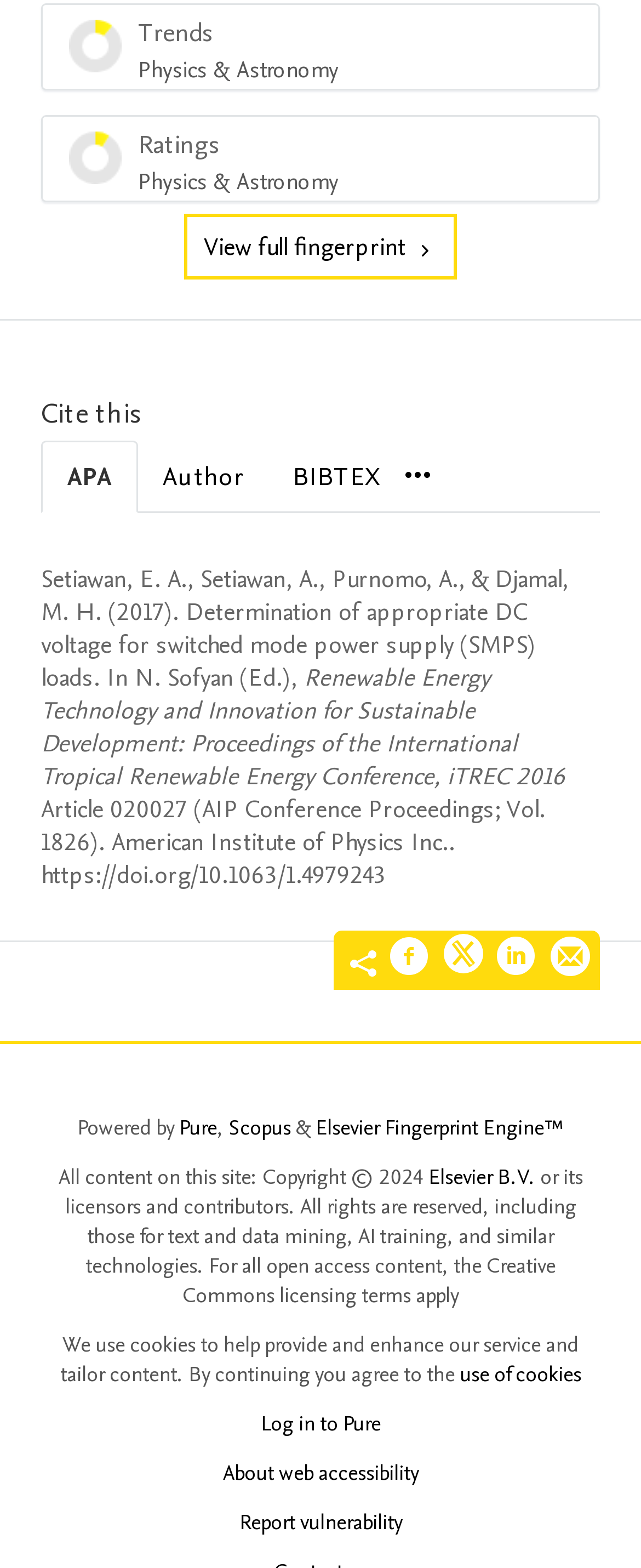Kindly determine the bounding box coordinates for the clickable area to achieve the given instruction: "Cite this in APA style".

[0.064, 0.281, 0.215, 0.327]